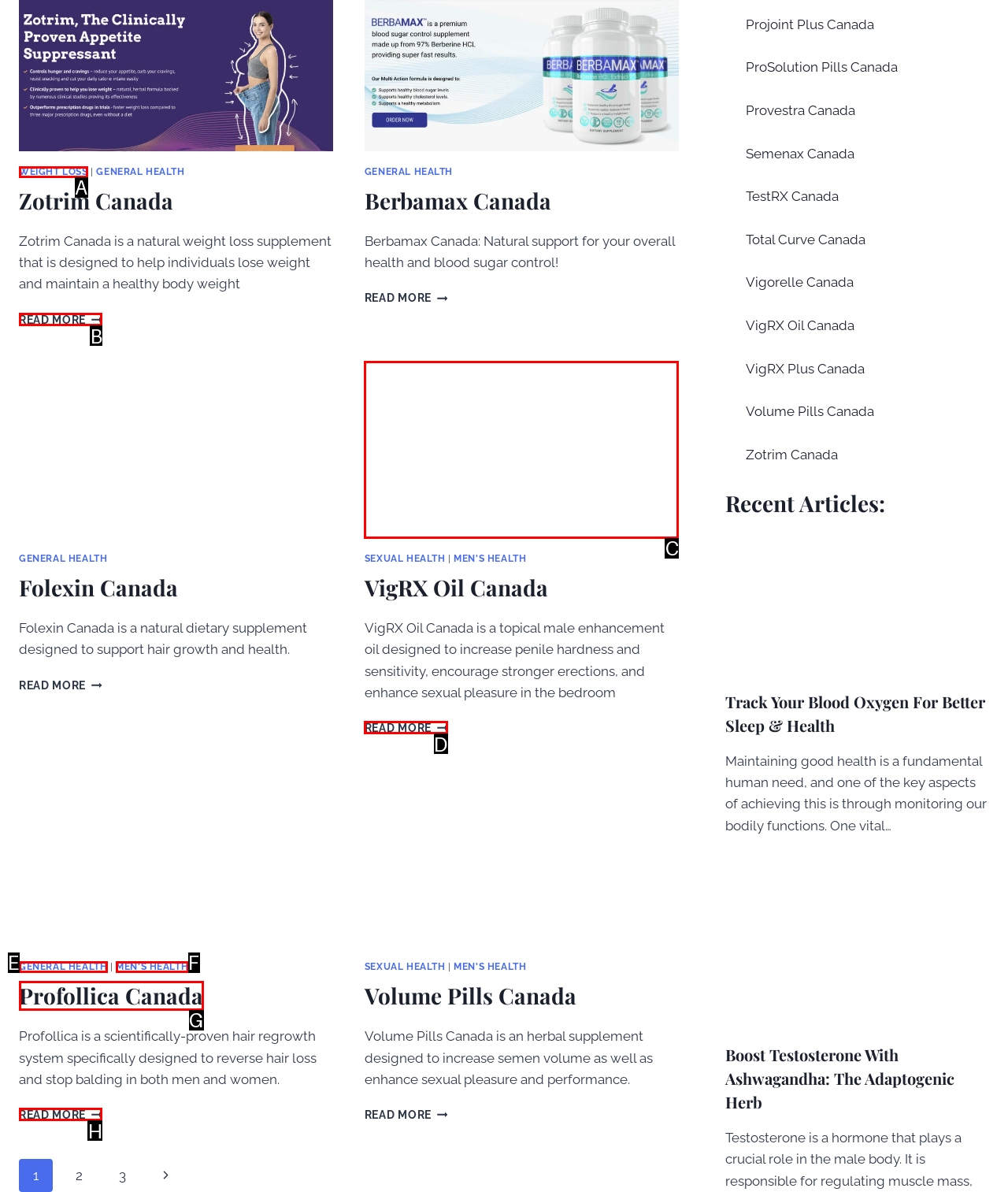Find the option you need to click to complete the following instruction: Click WEIGHT LOSS
Answer with the corresponding letter from the choices given directly.

A